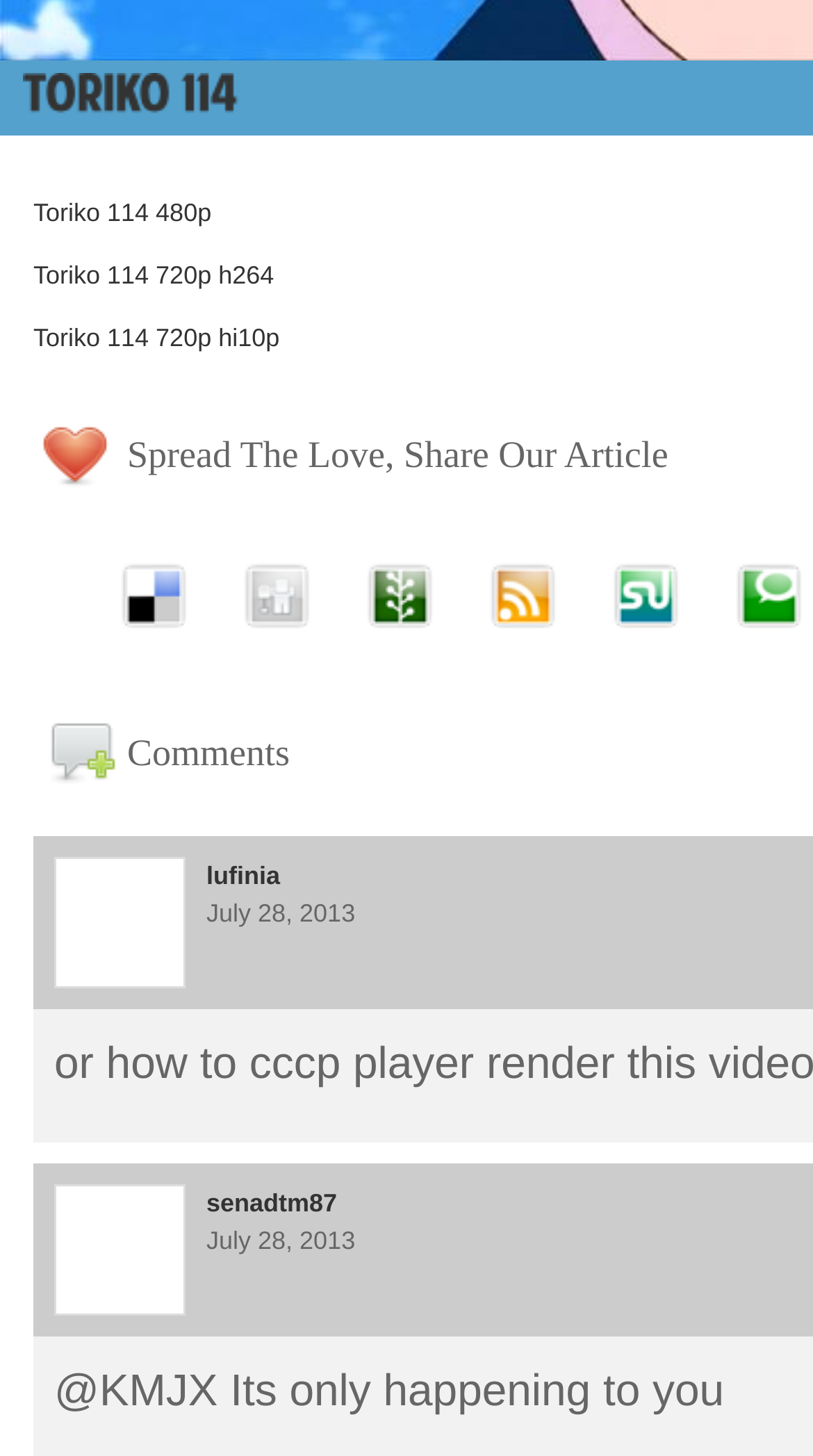Please identify the bounding box coordinates of the clickable area that will allow you to execute the instruction: "Visit lufinia's page".

[0.254, 0.592, 0.344, 0.612]